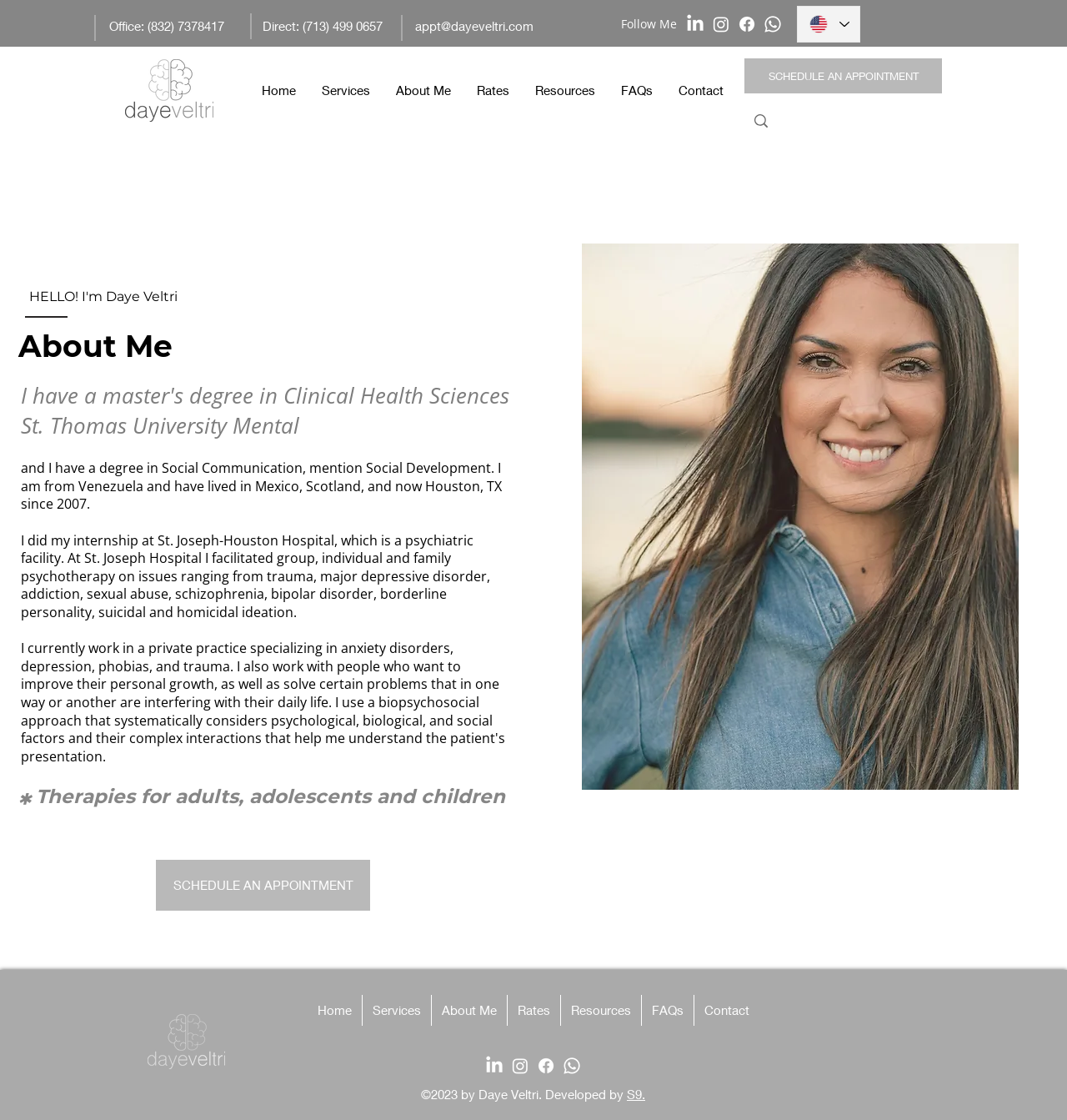Identify the bounding box coordinates of the specific part of the webpage to click to complete this instruction: "Search for something".

[0.698, 0.092, 0.883, 0.125]